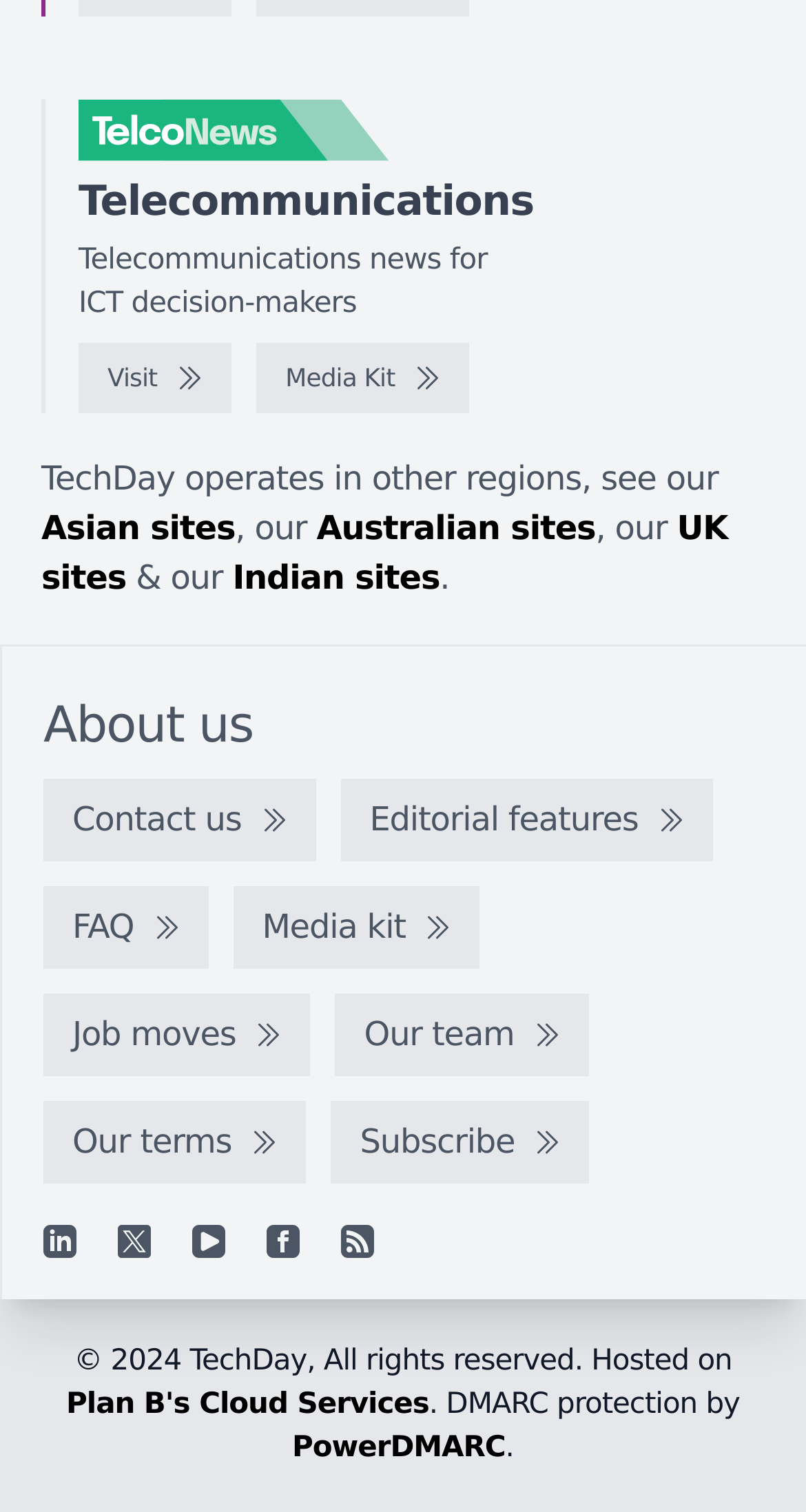Provide a one-word or one-phrase answer to the question:
How many social media links are there?

5